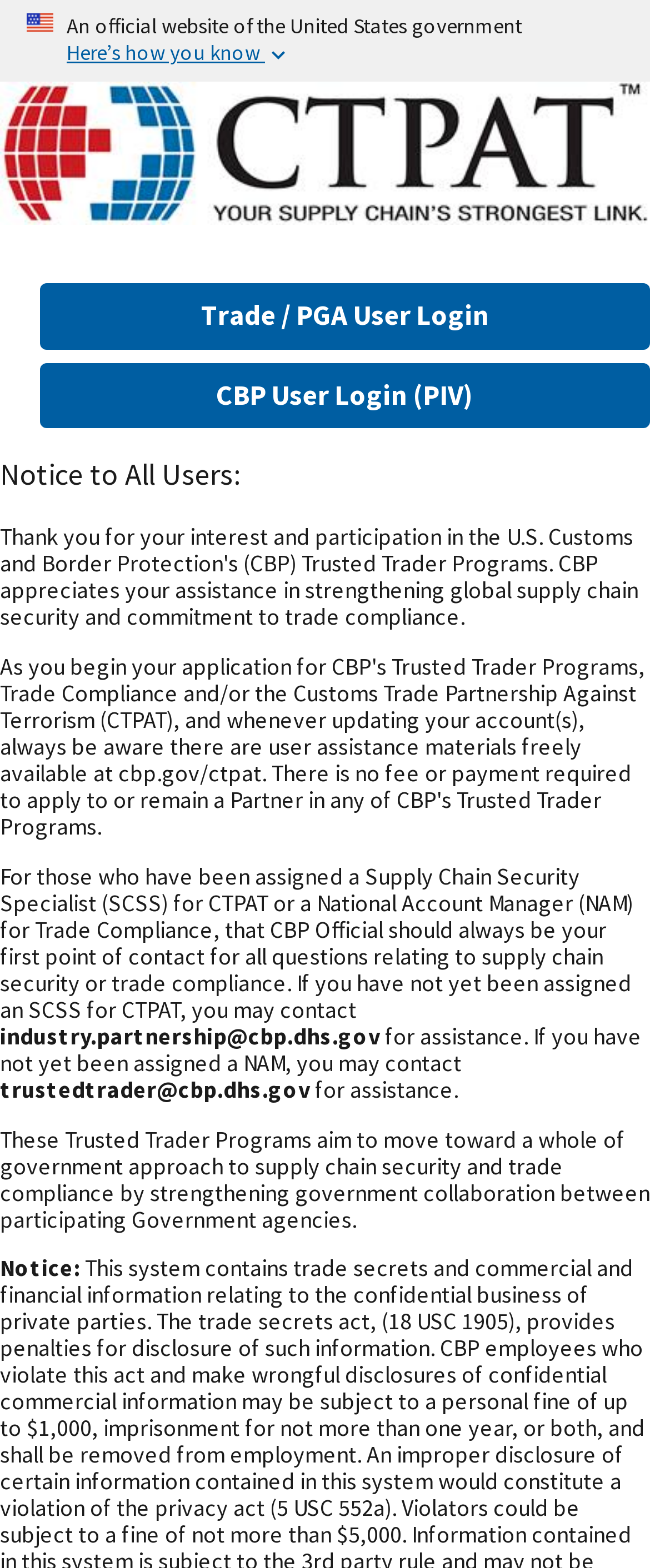Respond to the question below with a single word or phrase: What is the purpose of the Trusted Trader Programs?

Strengthen government collaboration